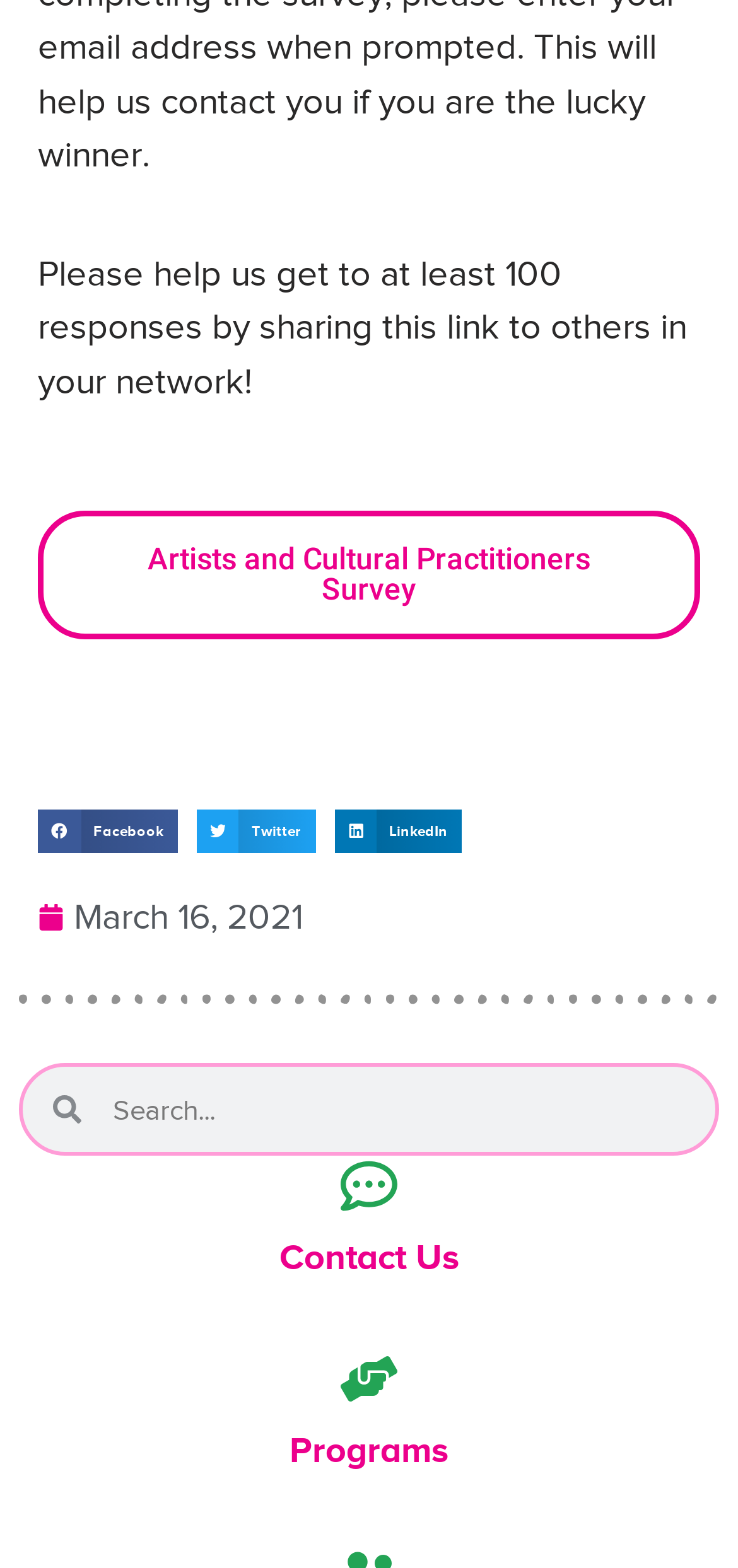How many links are there in the footer section?
Please answer the question as detailed as possible based on the image.

I examined the links at the bottom of the webpage and found that there are 4 links, which are 'Contact Us', 'Programs', and two other links without text.